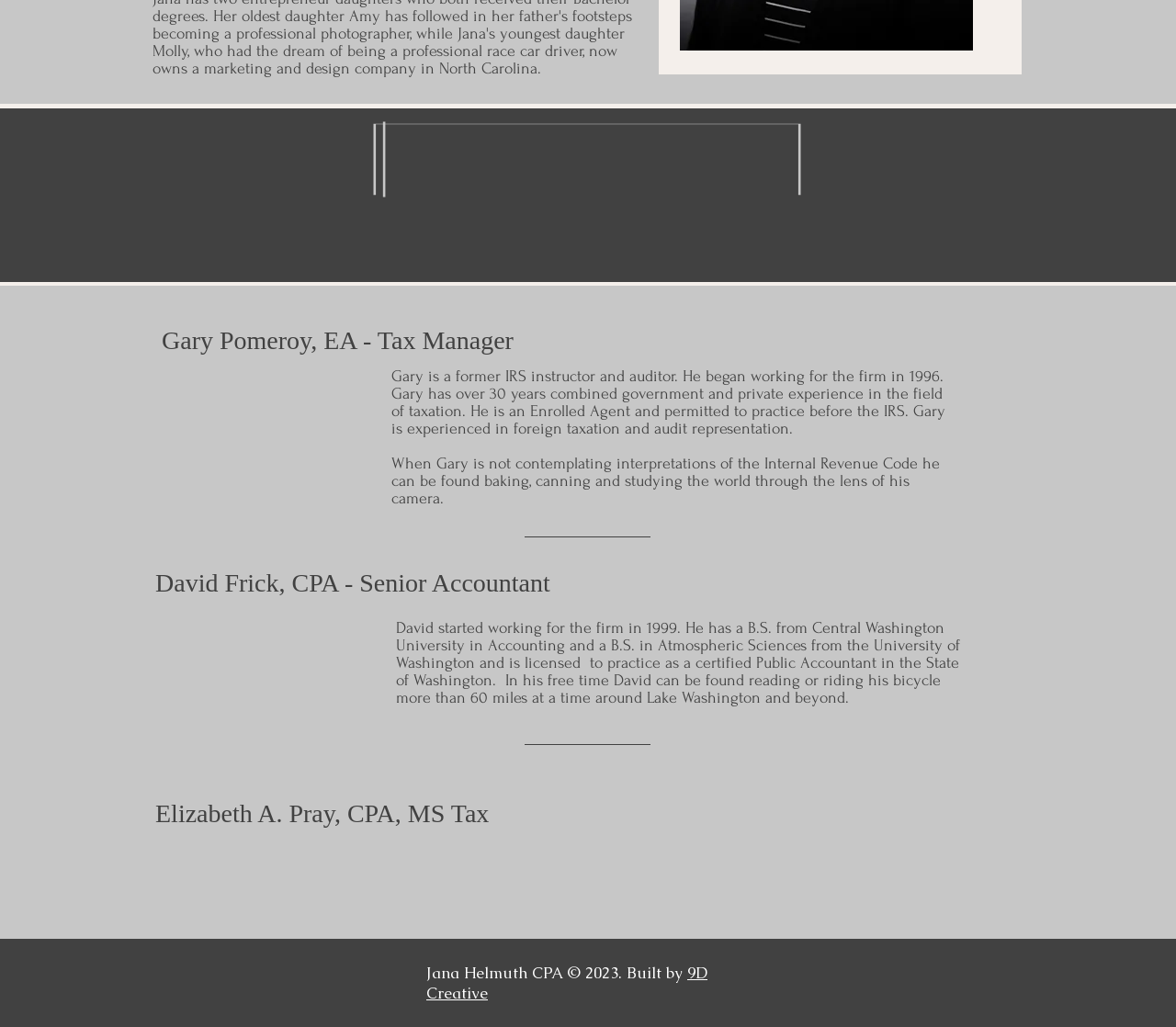Using the given element description, provide the bounding box coordinates (top-left x, top-left y, bottom-right x, bottom-right y) for the corresponding UI element in the screenshot: What To Expect

None